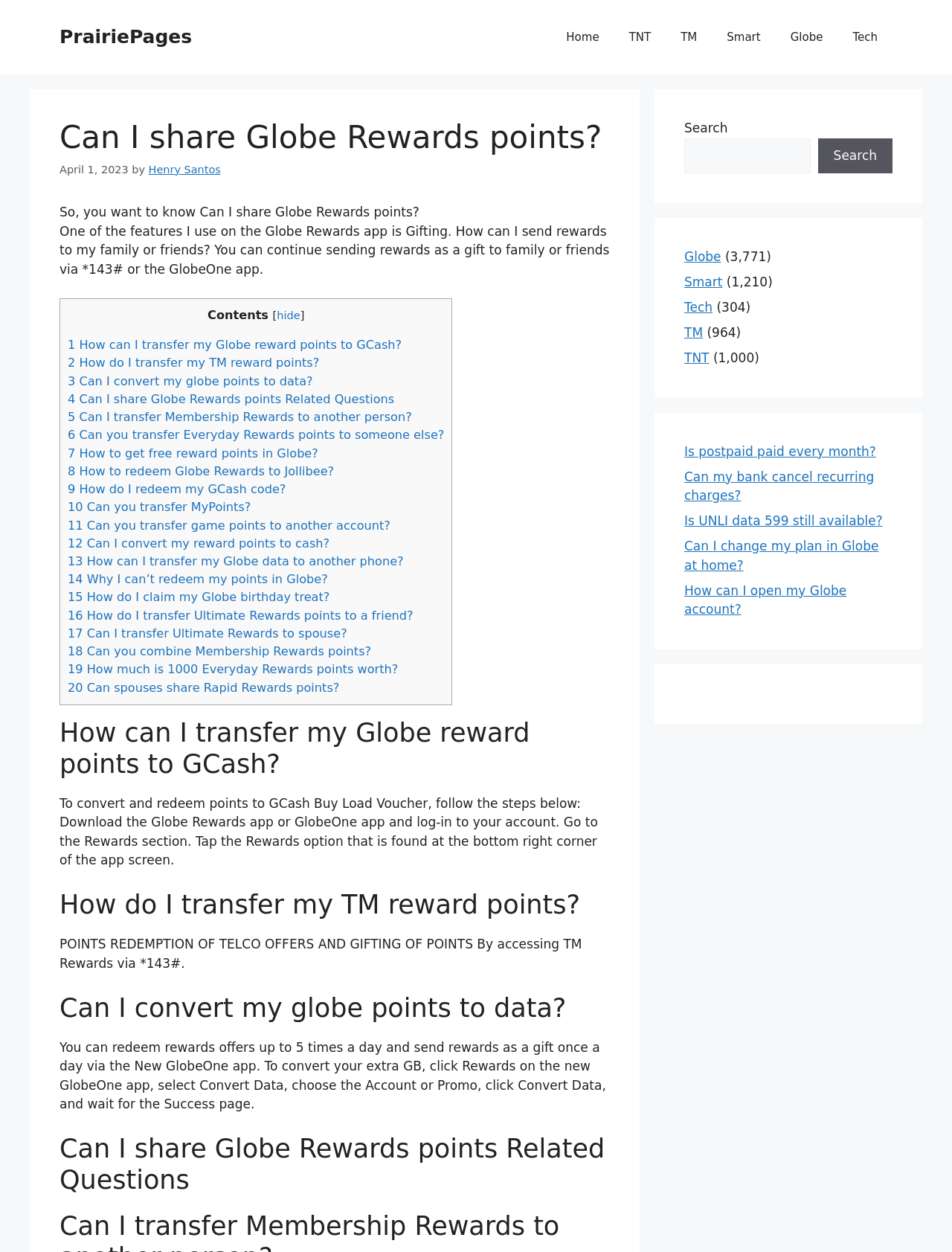What is the date of the article?
Please respond to the question thoroughly and include all relevant details.

The date of the article can be found in the time element, which is located below the main heading. The text 'April 1, 2023' is displayed, indicating the date the article was published.